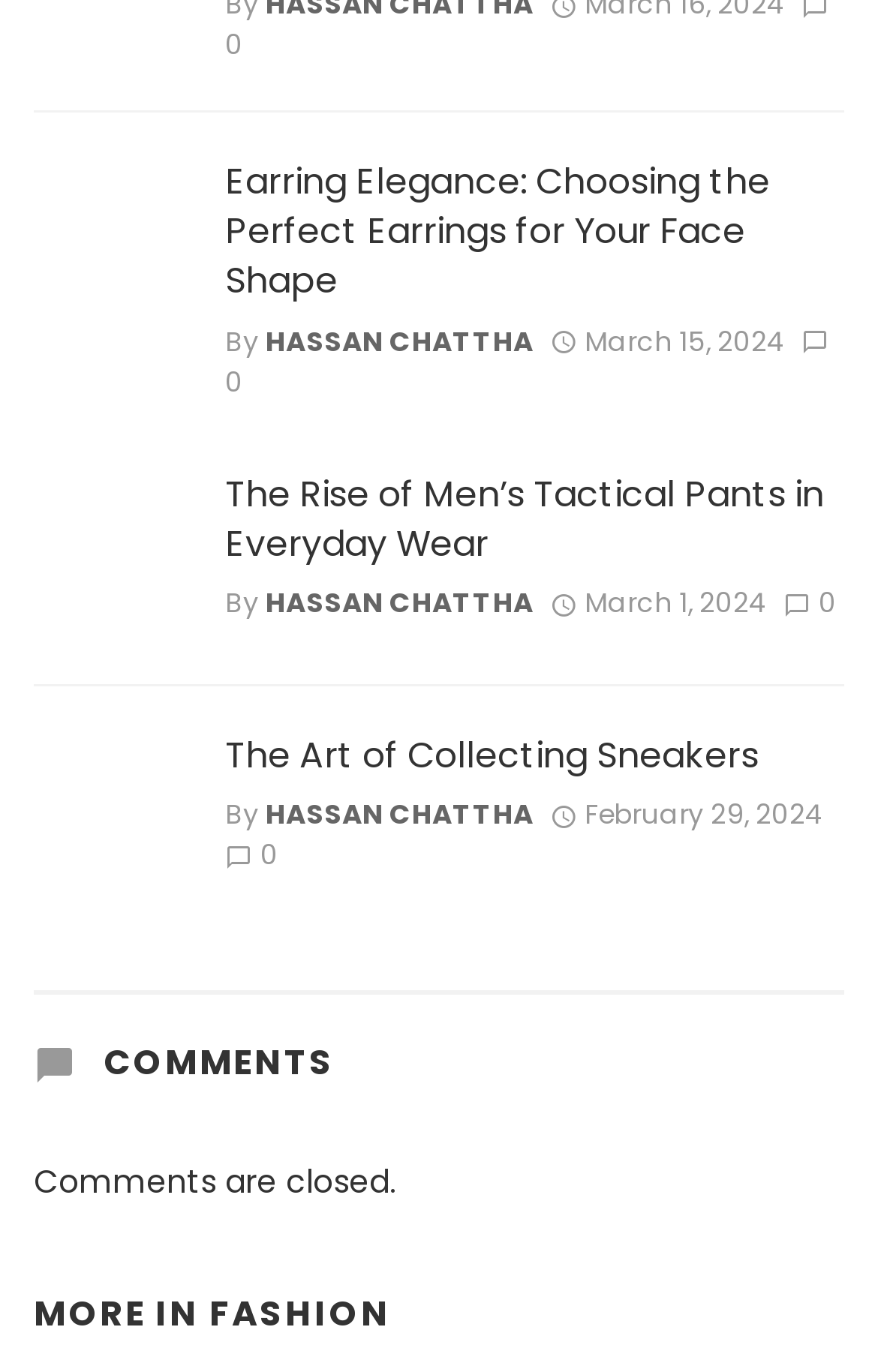Predict the bounding box for the UI component with the following description: "The Art of Collecting Sneakers".

[0.256, 0.532, 0.864, 0.569]